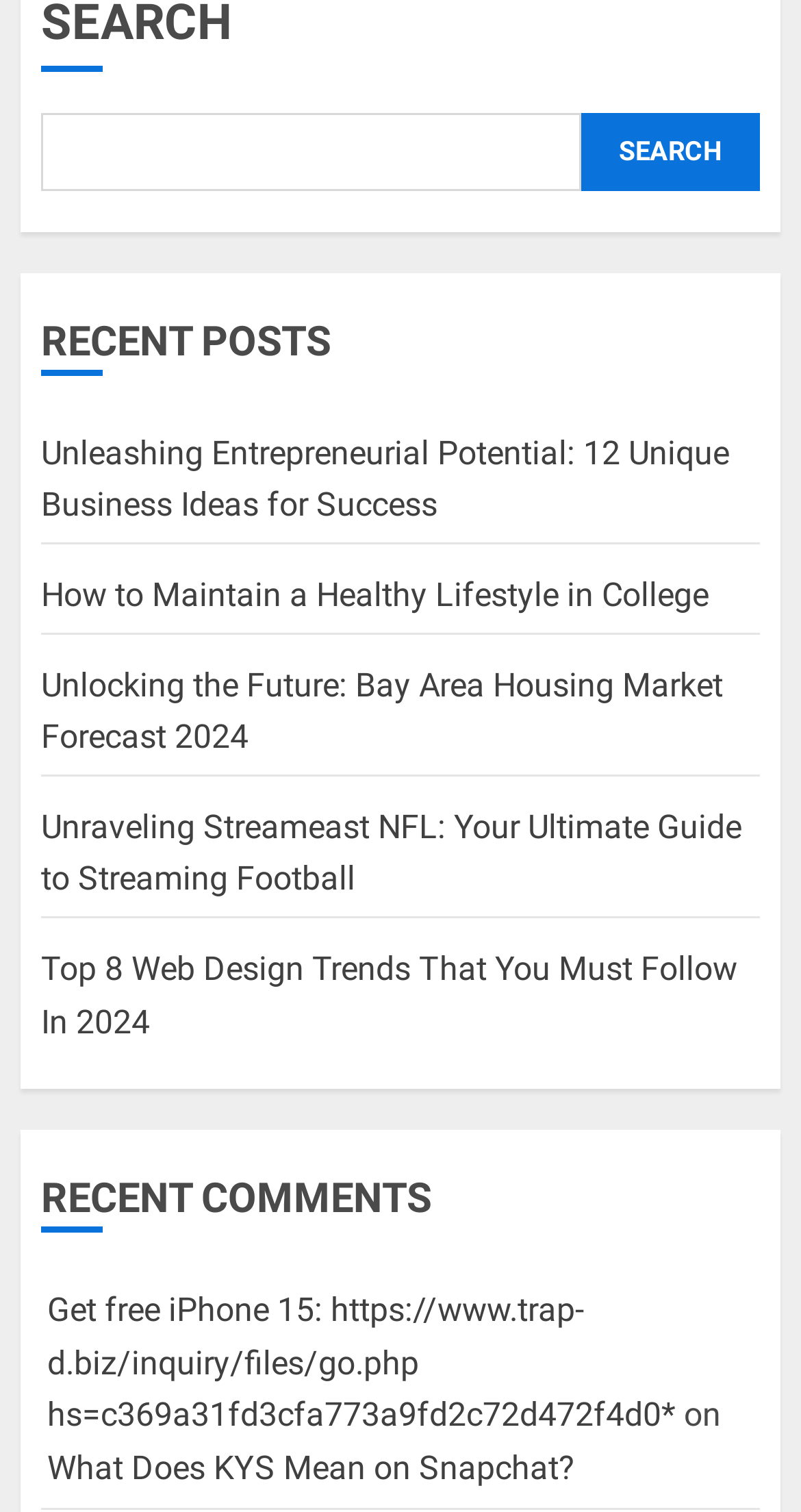Please specify the bounding box coordinates of the area that should be clicked to accomplish the following instruction: "read recent post about entrepreneurial potential". The coordinates should consist of four float numbers between 0 and 1, i.e., [left, top, right, bottom].

[0.051, 0.286, 0.91, 0.348]